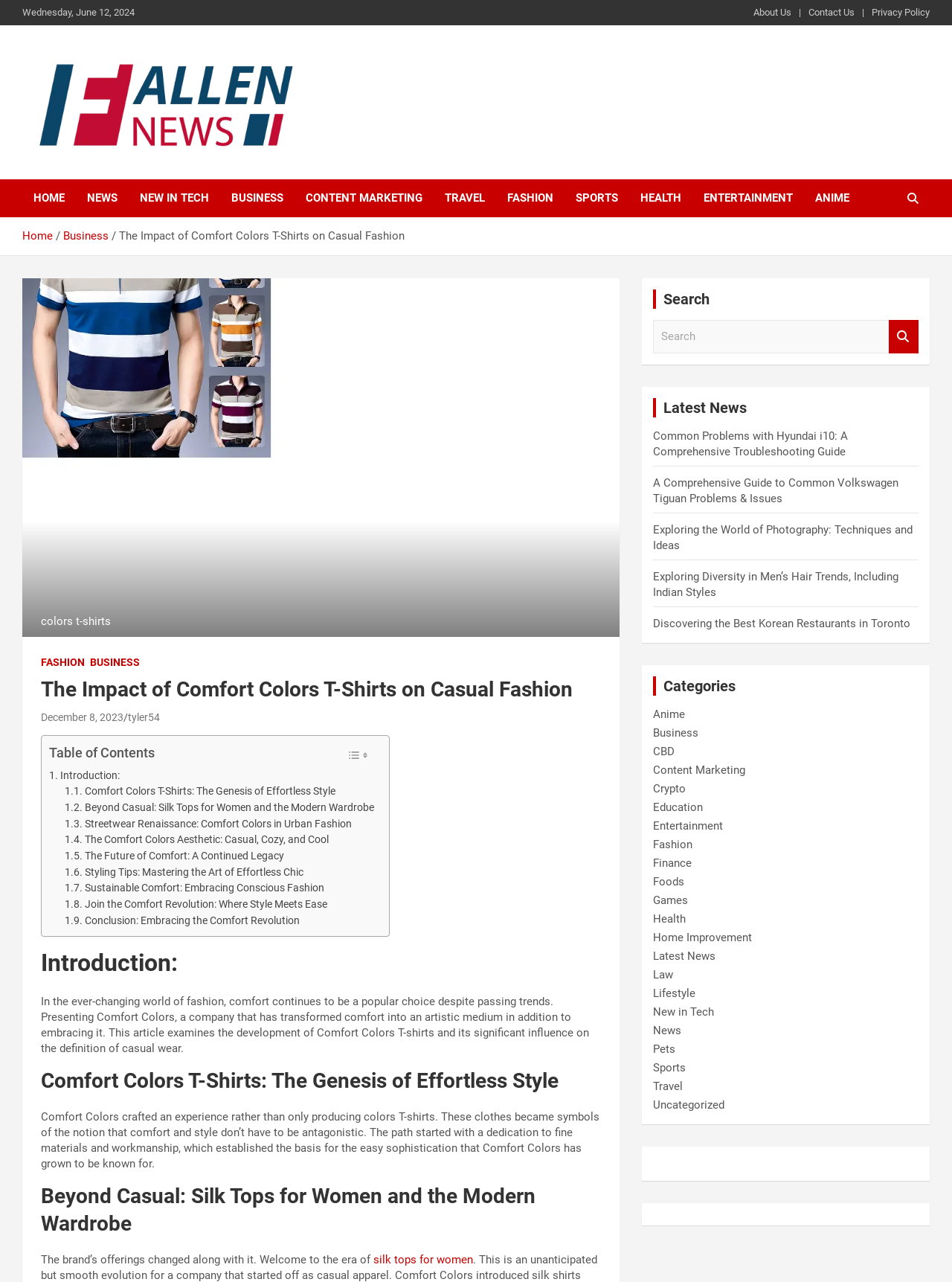Look at the image and answer the question in detail:
What is the category of the article 'Common Problems with Hyundai i10: A Comprehensive Troubleshooting Guide'?

I found the category of the article by looking at the 'Latest News' section, where it lists several articles, including 'Common Problems with Hyundai i10: A Comprehensive Troubleshooting Guide', and noticing that it is categorized under 'Business'.